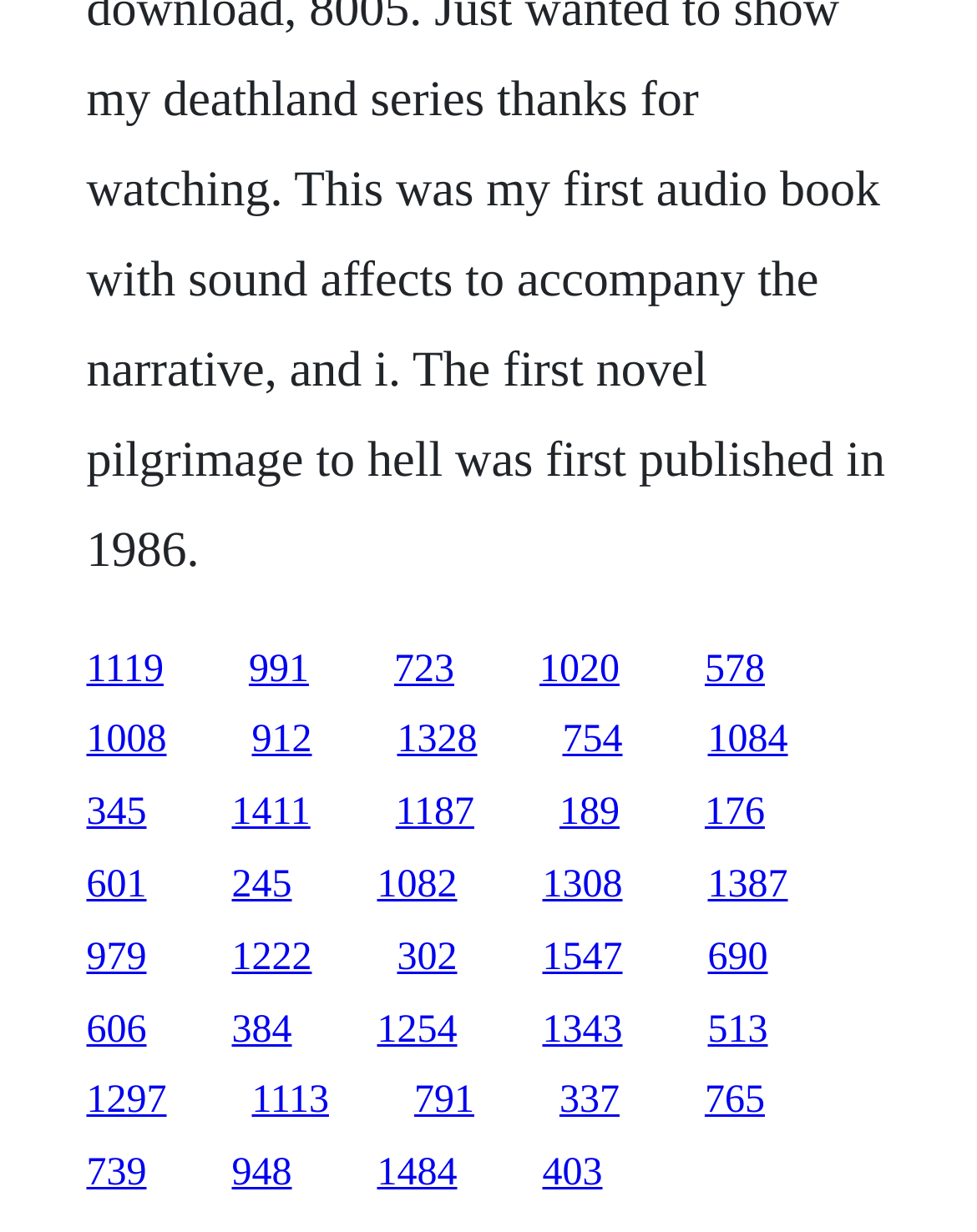Please analyze the image and give a detailed answer to the question:
Is the webpage likely to be a list or directory?

I observed that the webpage contains a large number of links, arranged in a structured manner, which suggests that it is likely to be a list or directory of some kind.